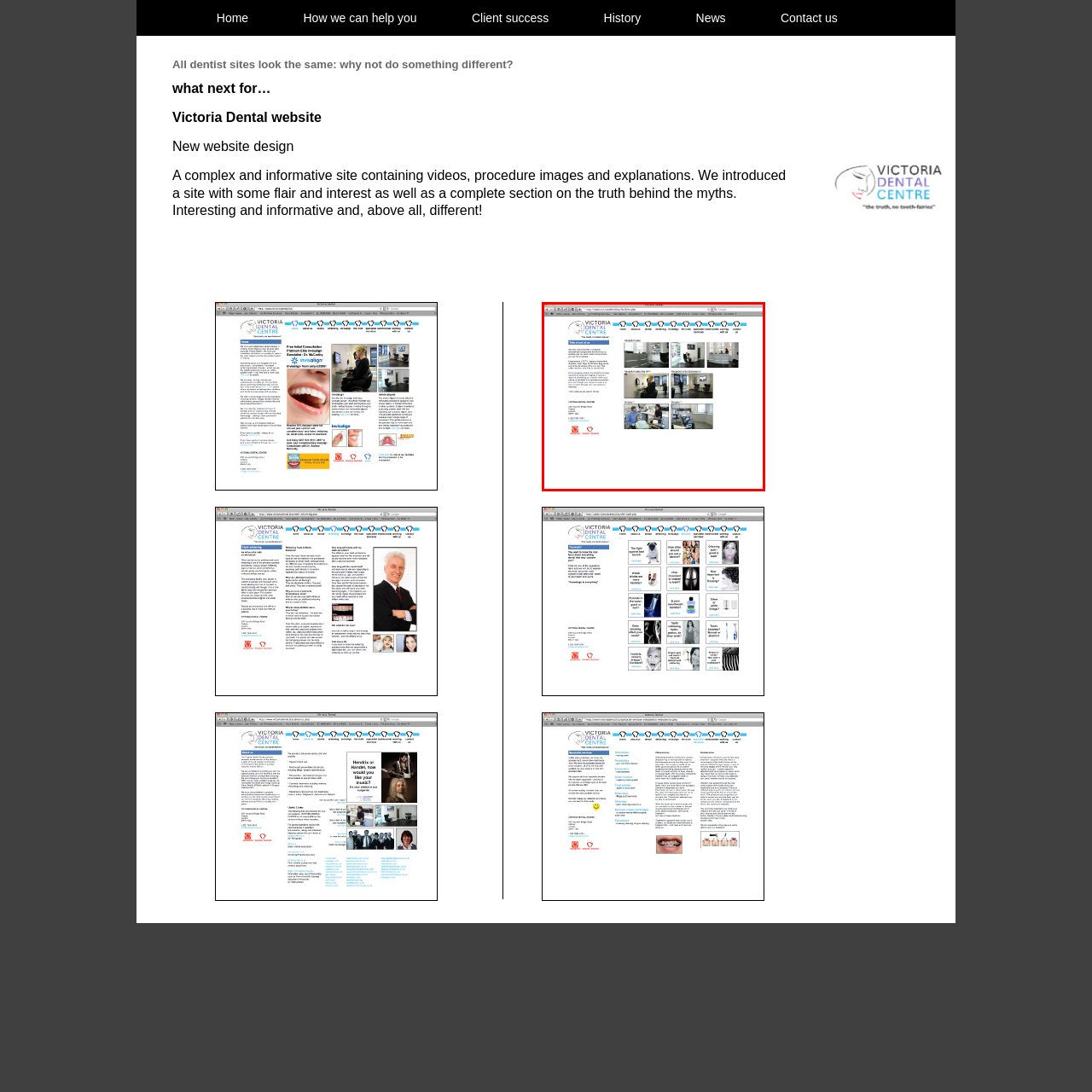Describe in detail what is depicted in the image enclosed by the red lines.

The image showcases a section of the Victoria Dental Centre website, highlighting a grid of six engaging photographs that capture various aspects of the dental practice. These images reflect the welcoming environment and modern facilities of the clinic, featuring patients and staff in professional settings. The website design emphasizes accessibility and user engagement, evident from the clear navigation links above, including options to learn about services and client success stories. This visually appealing layout combines informative content with a friendly demeanor, inviting potential clients to explore the comprehensive services offered by the Victoria Dental Centre.